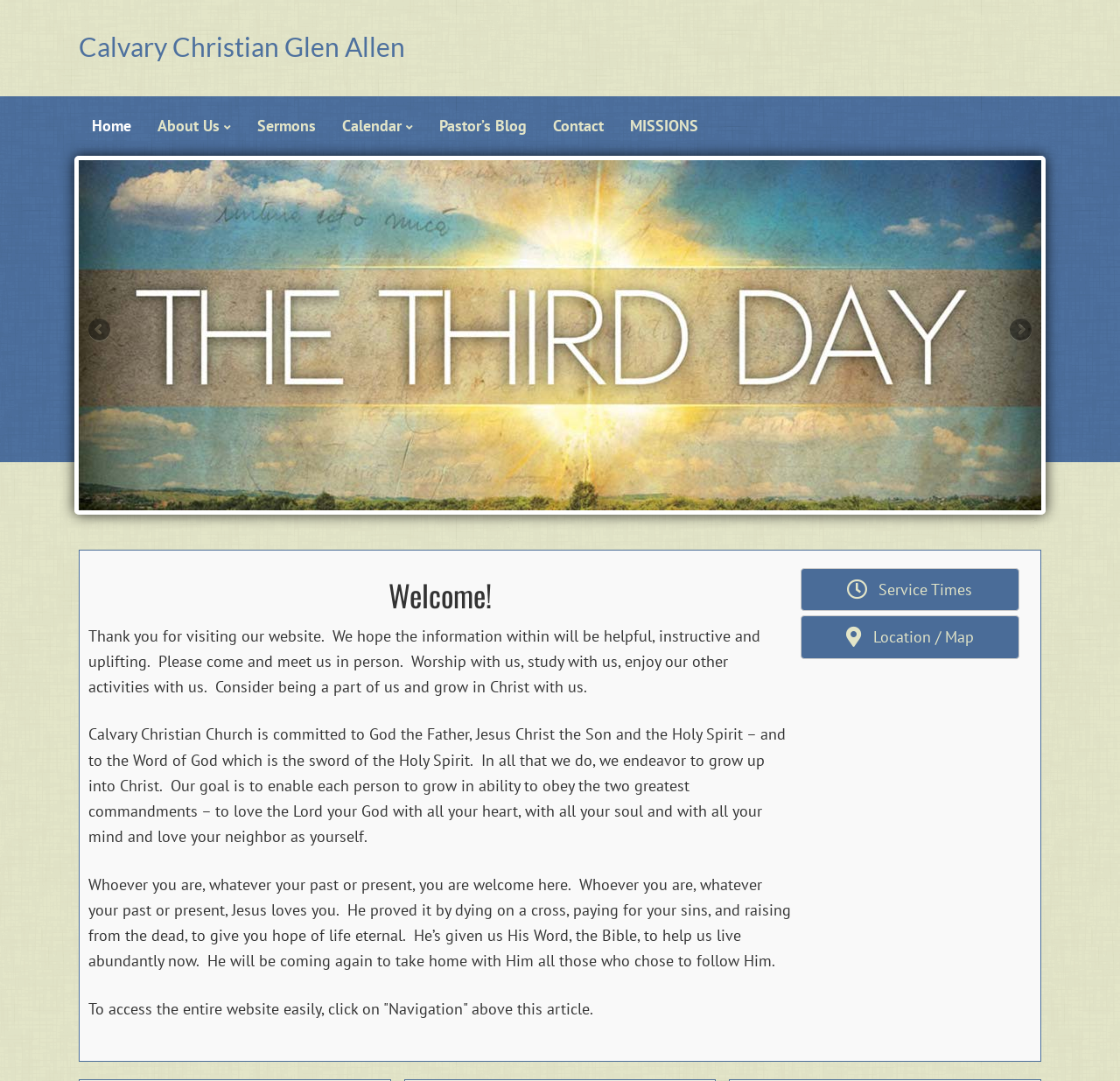What can visitors do on the website?
Please interpret the details in the image and answer the question thoroughly.

The webpage welcomes visitors and invites them to access information, worship, study, and participate in other activities with the church. This implies that the website provides resources and opportunities for visitors to engage with the church and its community.